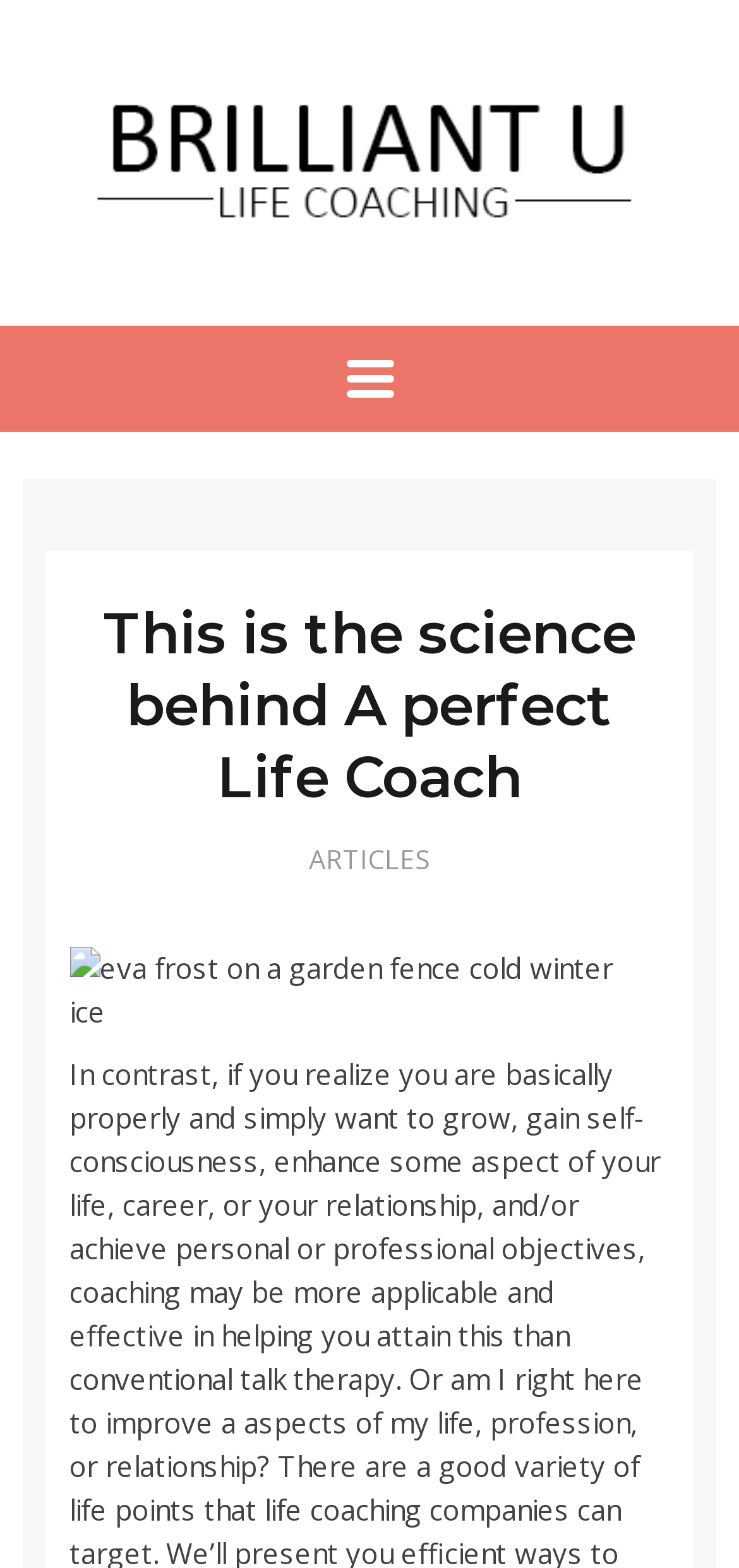How many links are in the layout table?
Make sure to answer the question with a detailed and comprehensive explanation.

The layout table element has a bounding box coordinate of [0.418, 0.534, 0.582, 0.562] and contains one link element with the text 'ARTICLES'.